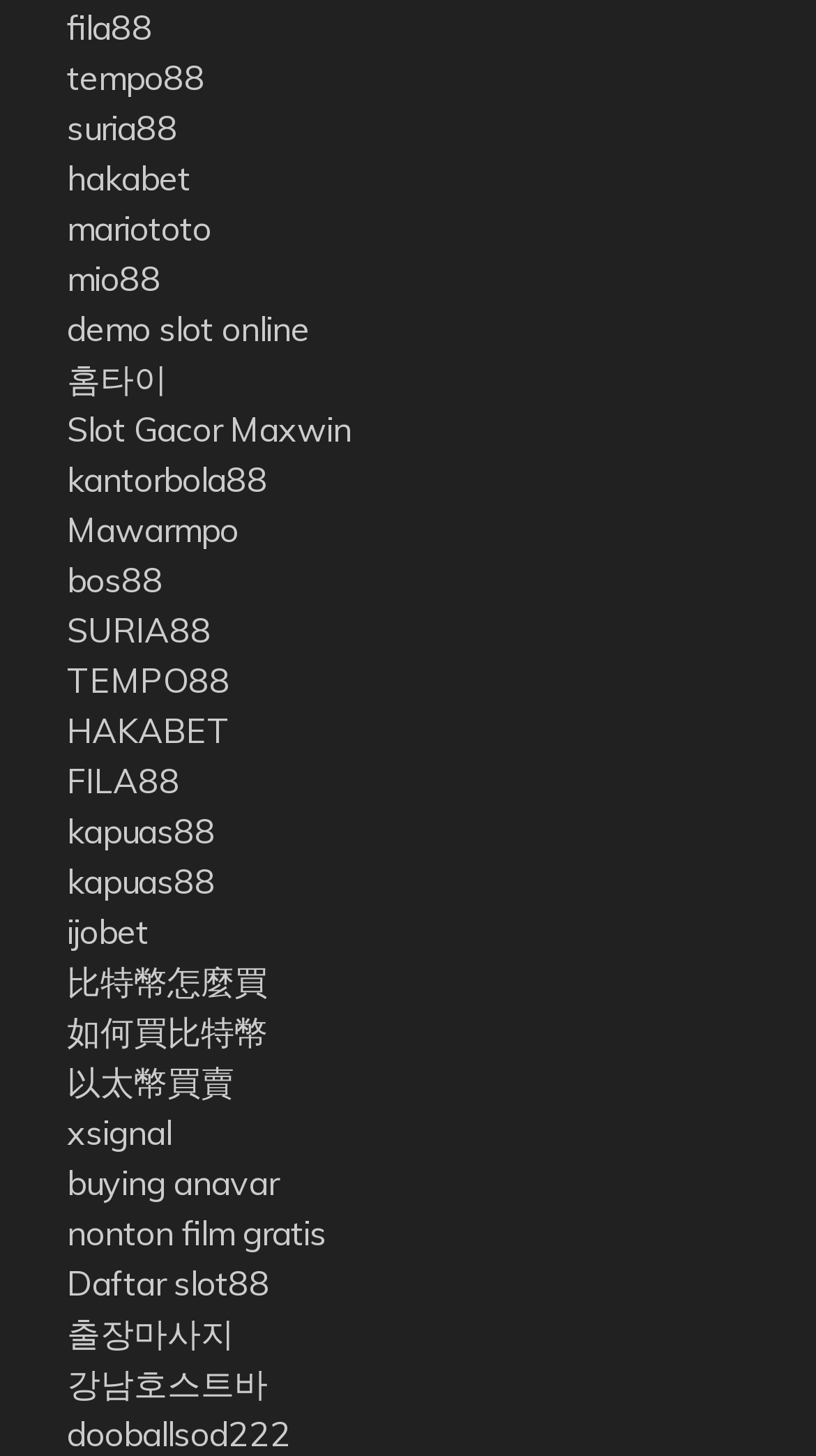Locate the bounding box coordinates of the element you need to click to accomplish the task described by this instruction: "check demo slot online".

[0.082, 0.211, 0.379, 0.24]